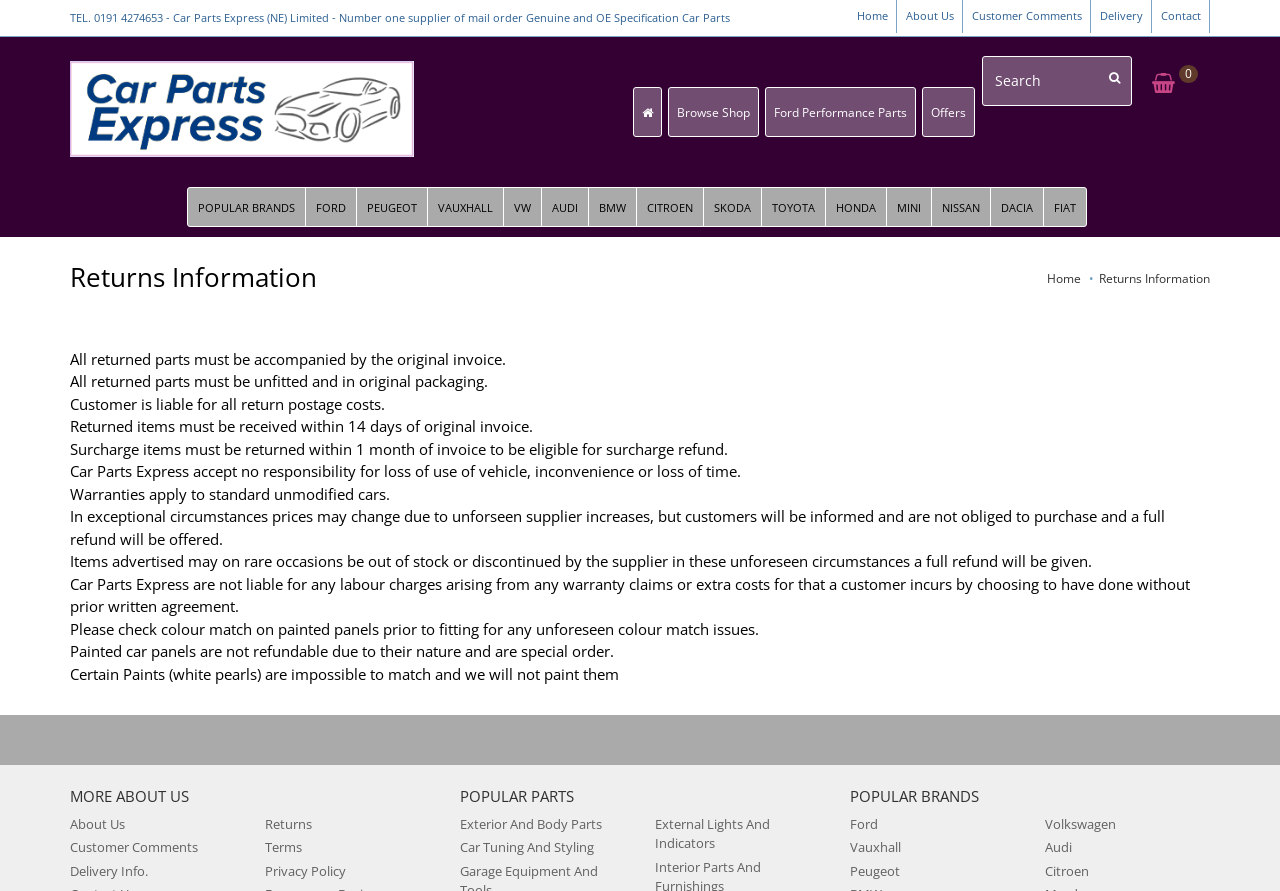Please specify the bounding box coordinates for the clickable region that will help you carry out the instruction: "View returns information".

[0.859, 0.303, 0.945, 0.322]